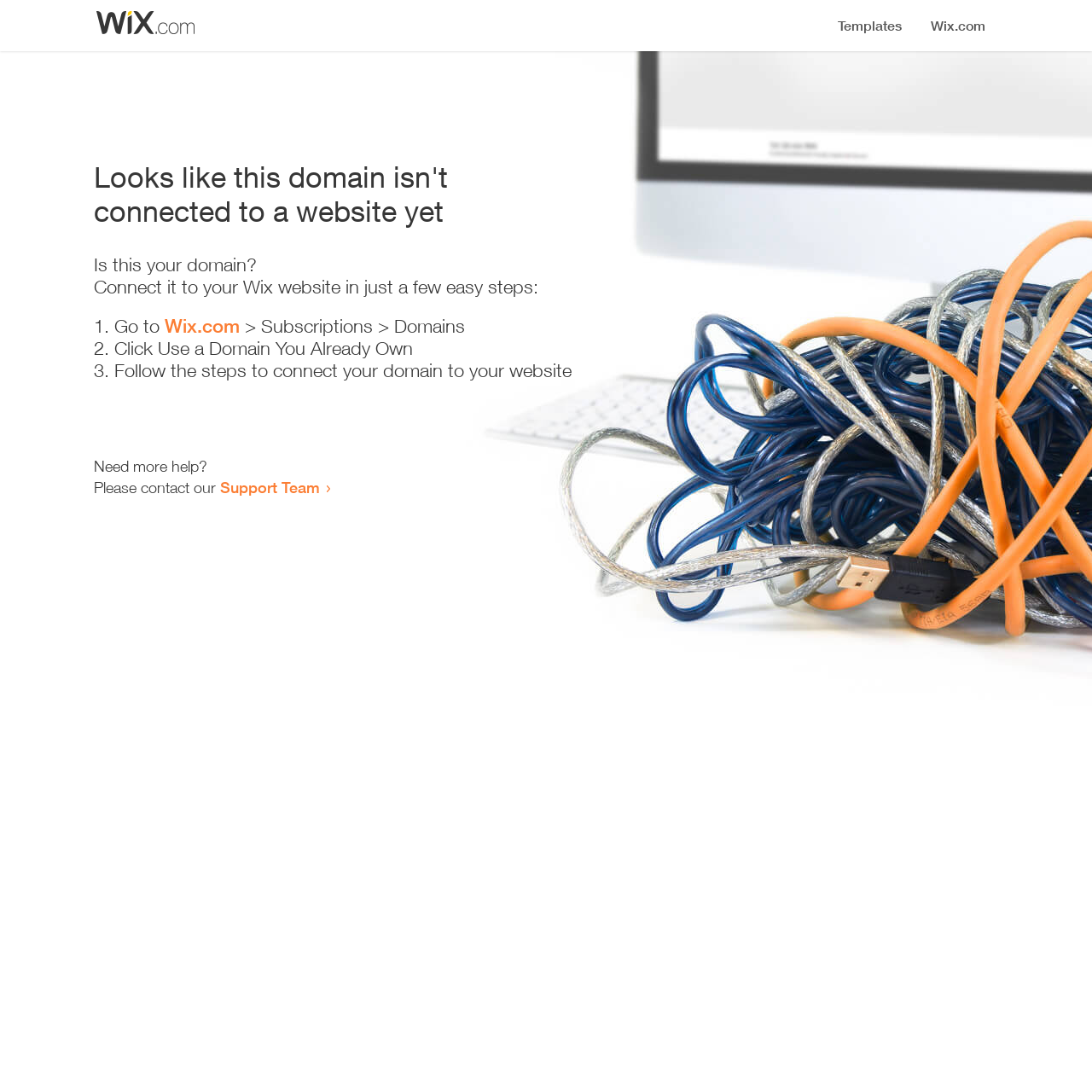Find the bounding box of the UI element described as: "Wix.com". The bounding box coordinates should be given as four float values between 0 and 1, i.e., [left, top, right, bottom].

[0.151, 0.288, 0.22, 0.309]